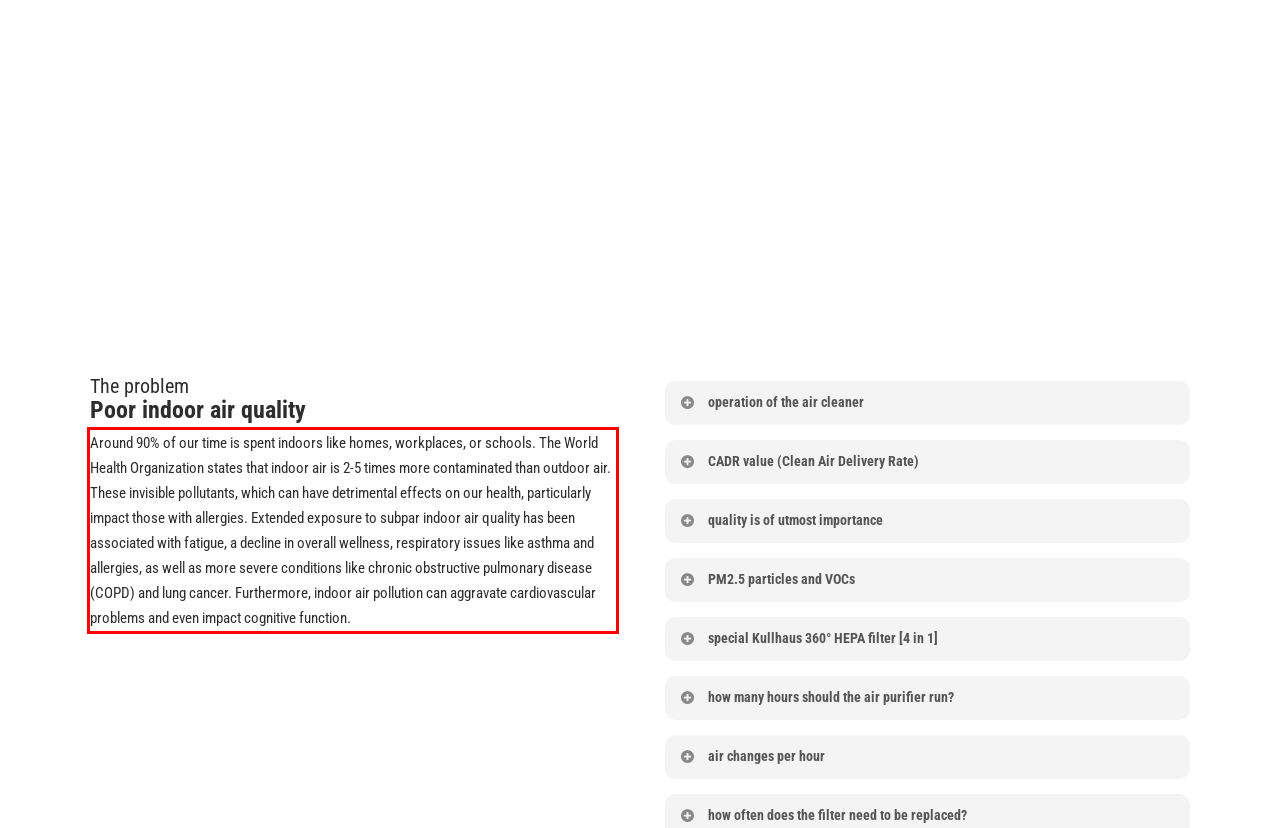Please extract the text content within the red bounding box on the webpage screenshot using OCR.

Around 90% of our time is spent indoors like homes, workplaces, or schools. The World Health Organization states that indoor air is 2-5 times more contaminated than outdoor air. These invisible pollutants, which can have detrimental effects on our health, particularly impact those with allergies. Extended exposure to subpar indoor air quality has been associated with fatigue, a decline in overall wellness, respiratory issues like asthma and allergies, as well as more severe conditions like chronic obstructive pulmonary disease (COPD) and lung cancer. Furthermore, indoor air pollution can aggravate cardiovascular problems and even impact cognitive function.